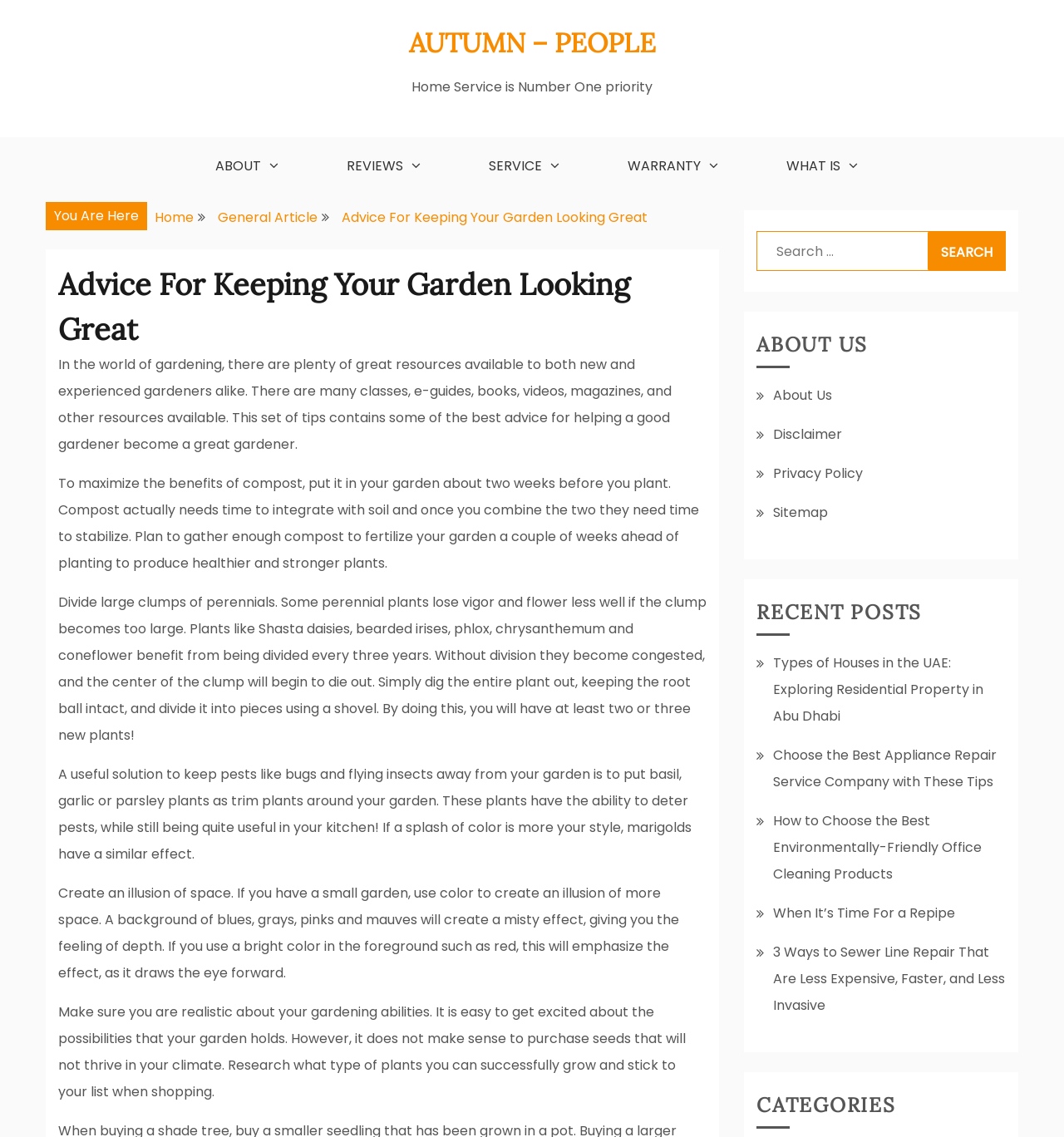What is the function of the search box?
Carefully examine the image and provide a detailed answer to the question.

The search box, located at the top right of the webpage, allows users to search for specific content within the website, with a button labeled 'Search' to initiate the search.